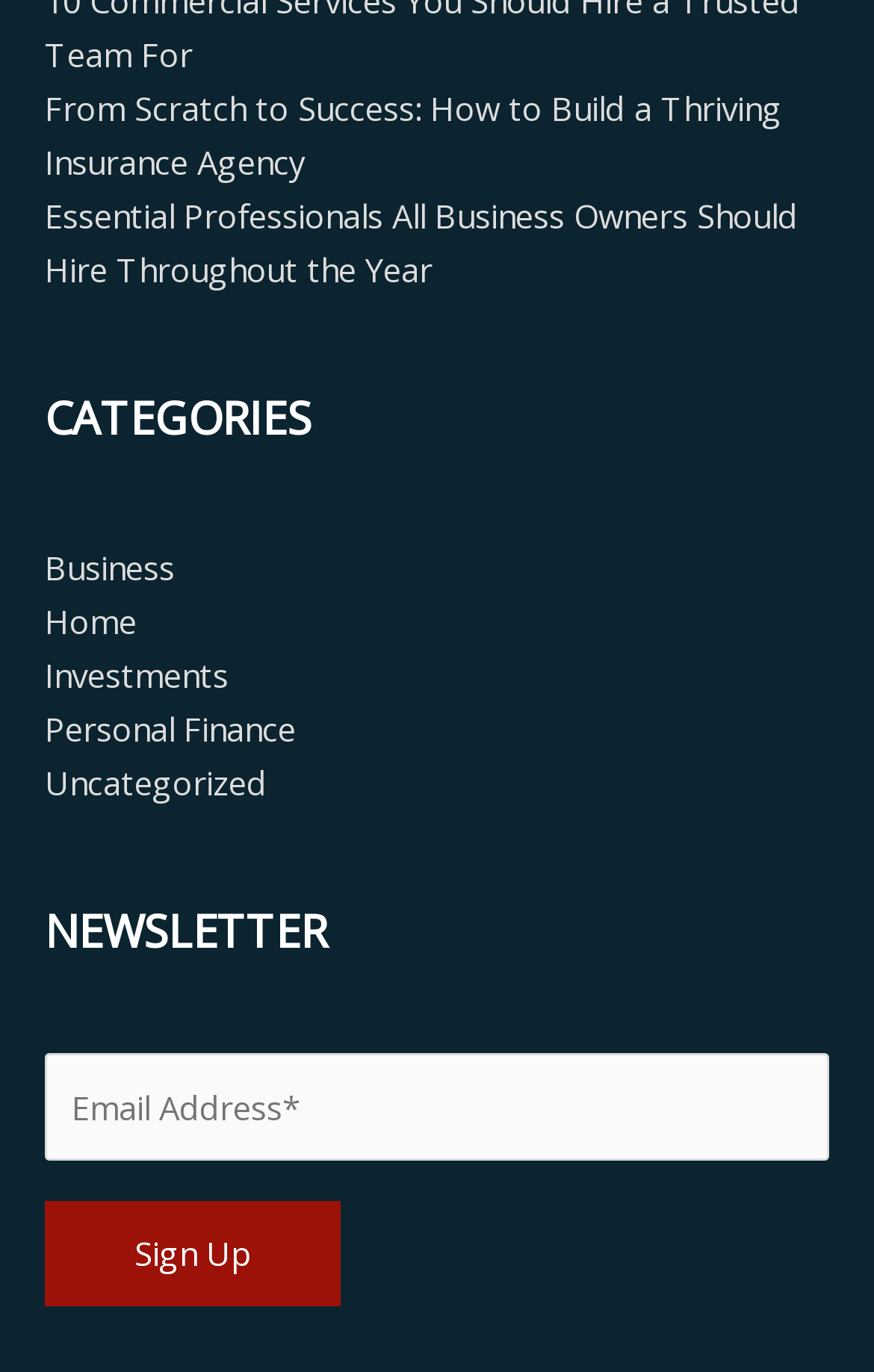How many links are under the 'CATEGORIES' heading?
Please provide a single word or phrase answer based on the image.

5